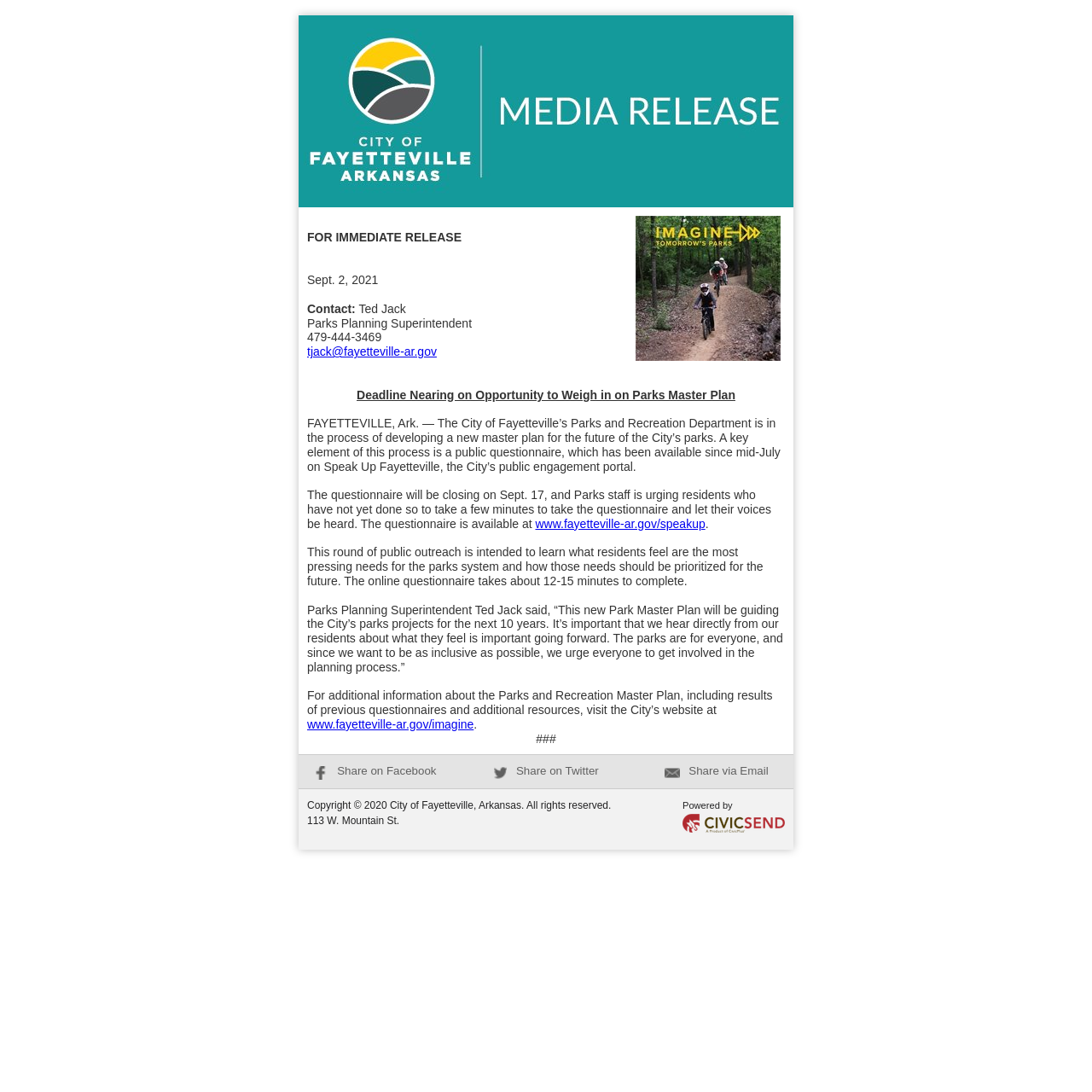How long does the online questionnaire take to complete?
Look at the image and provide a short answer using one word or a phrase.

12-15 minutes